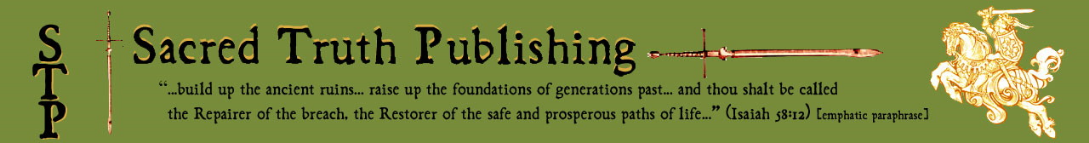Generate an elaborate description of what you see in the image.

The image showcases the logo of Sacred Truth Publishing (STP), prominently displayed against a rich green background. The logo features the acronym "STP" in stylized letters, with a sword symbol vertically aligned beside the "T." This imagery is complemented by the full name, "Sacred Truth Publishing," rendered in an elegant, bold font. Below the logo, a quote from Isaiah 58:12 provides insight into the mission of the organization, highlighting themes of restoration and the importance of upholding foundational truths. The aesthetic combines a classic look with a powerful message, reflecting the values that Sacred Truth Publishing aims to promote.